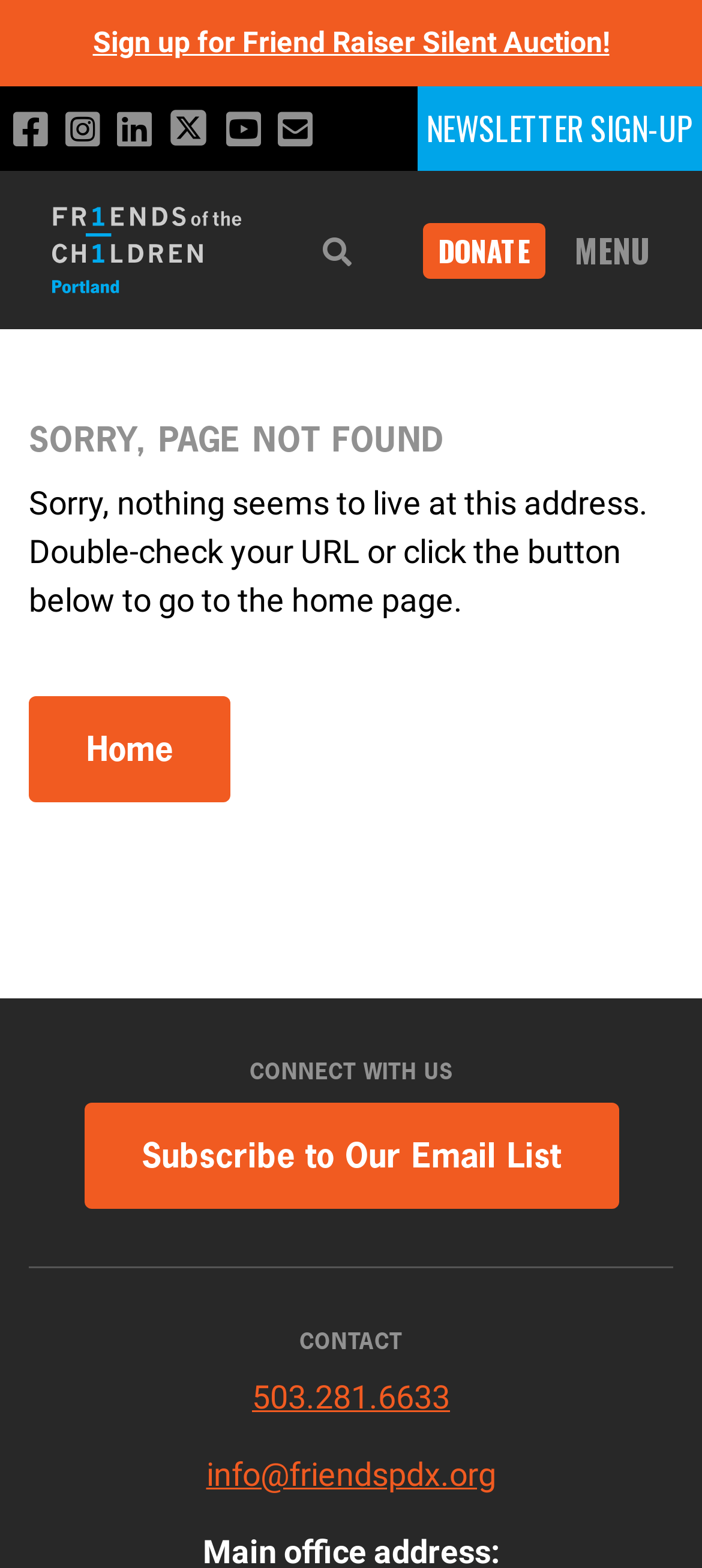What is the phone number to contact?
Please provide a comprehensive answer based on the information in the image.

I found the phone number by looking at the link with the text '503.281.6633', which is located under the 'CONTACT' heading, indicating that it is a contact phone number.